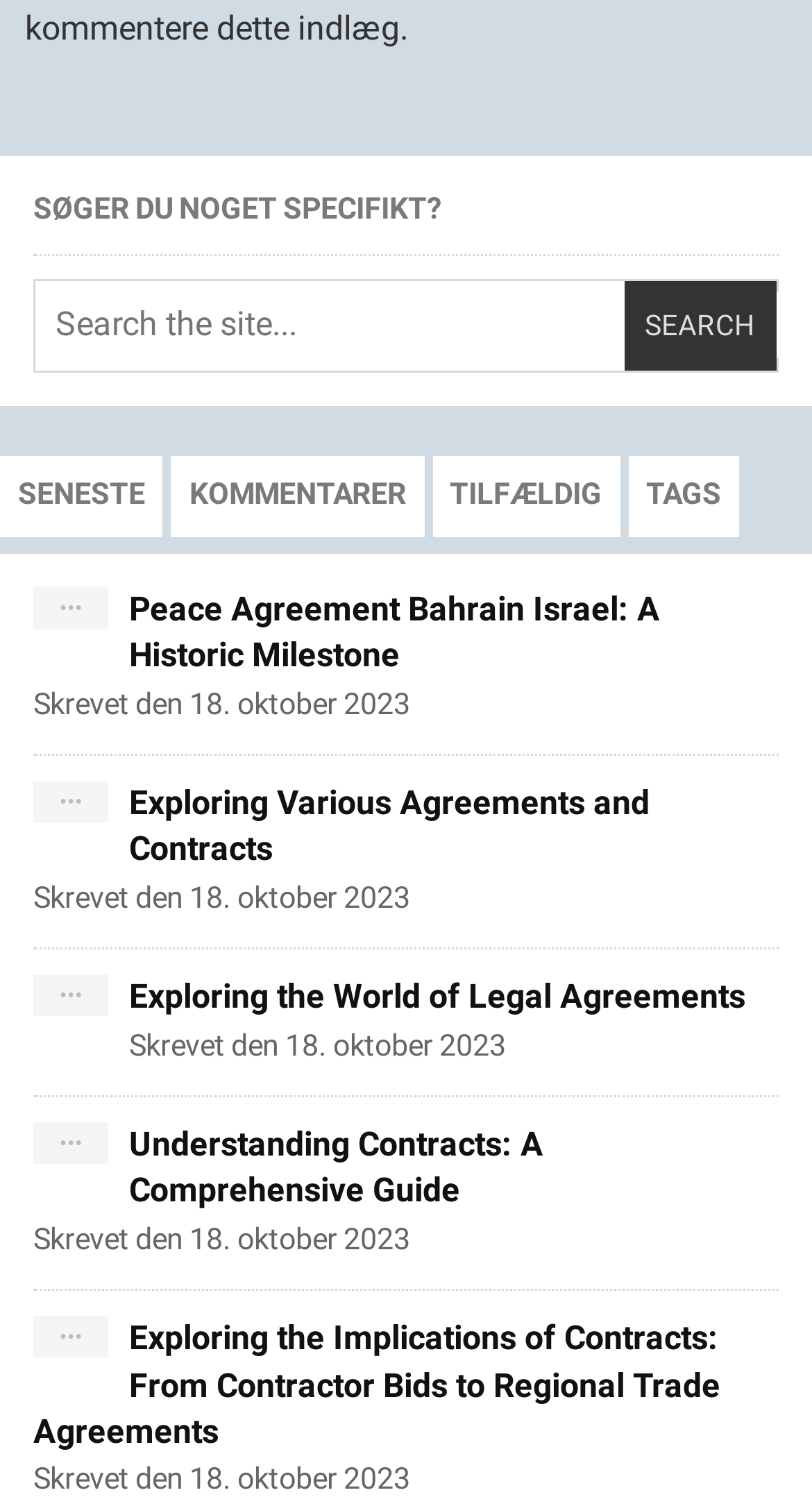Can you provide the bounding box coordinates for the element that should be clicked to implement the instruction: "Click on the 'SENESTE' link"?

[0.0, 0.304, 0.201, 0.359]